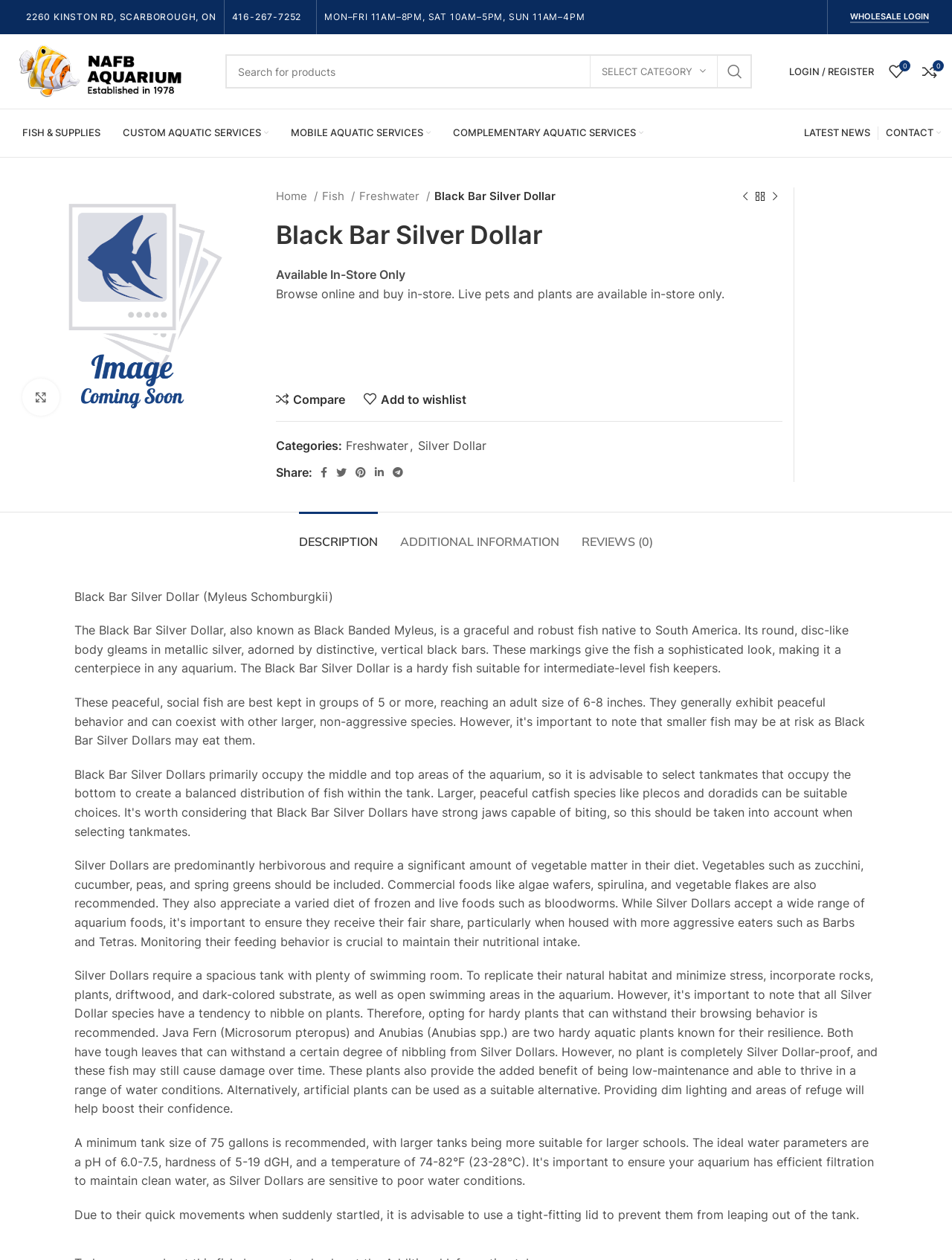What is the name of the fish being described?
Provide a concise answer using a single word or phrase based on the image.

Black Bar Silver Dollar